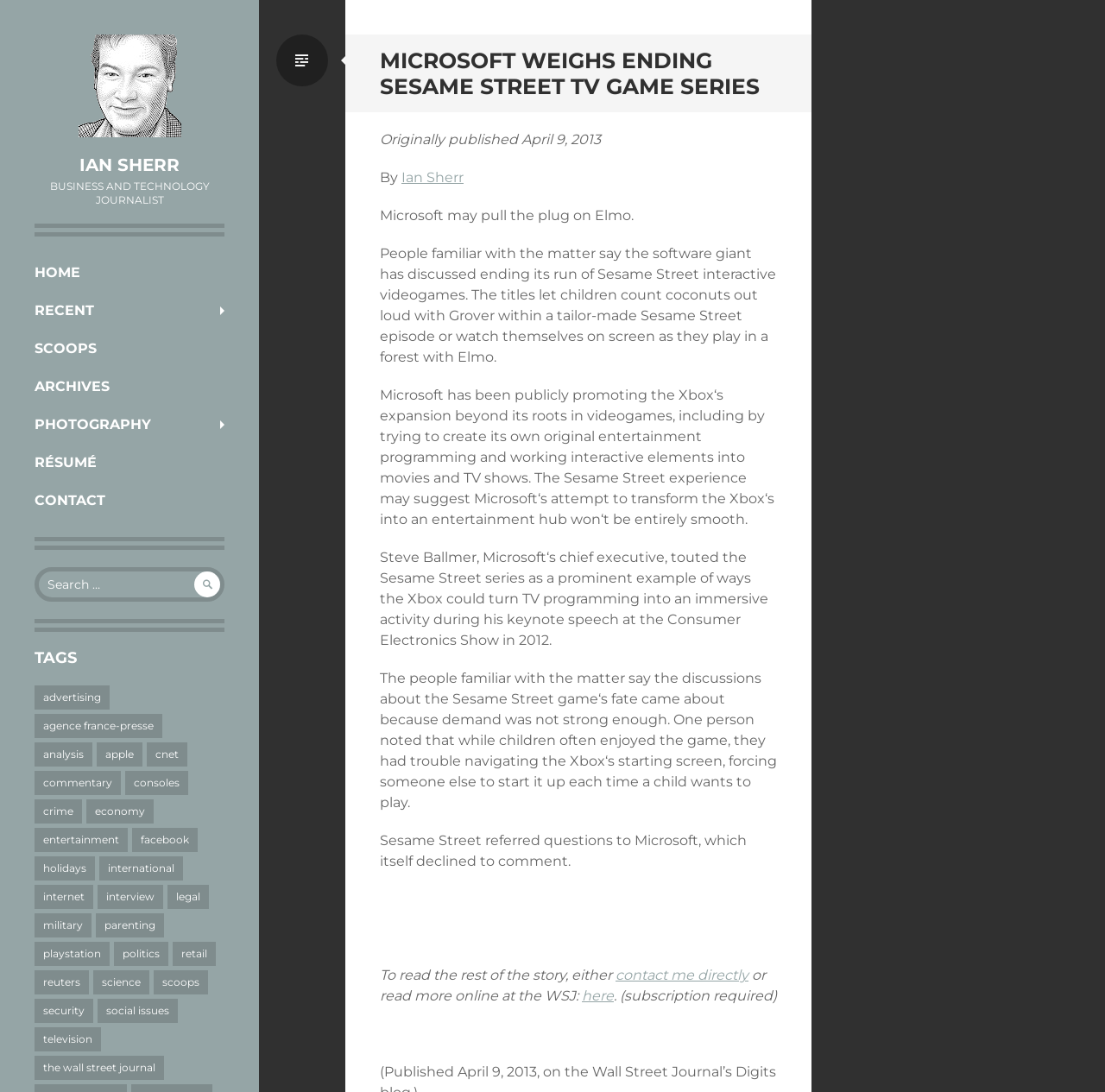Give a short answer to this question using one word or a phrase:
What is the name of the Microsoft CEO mentioned in the article?

Steve Ballmer